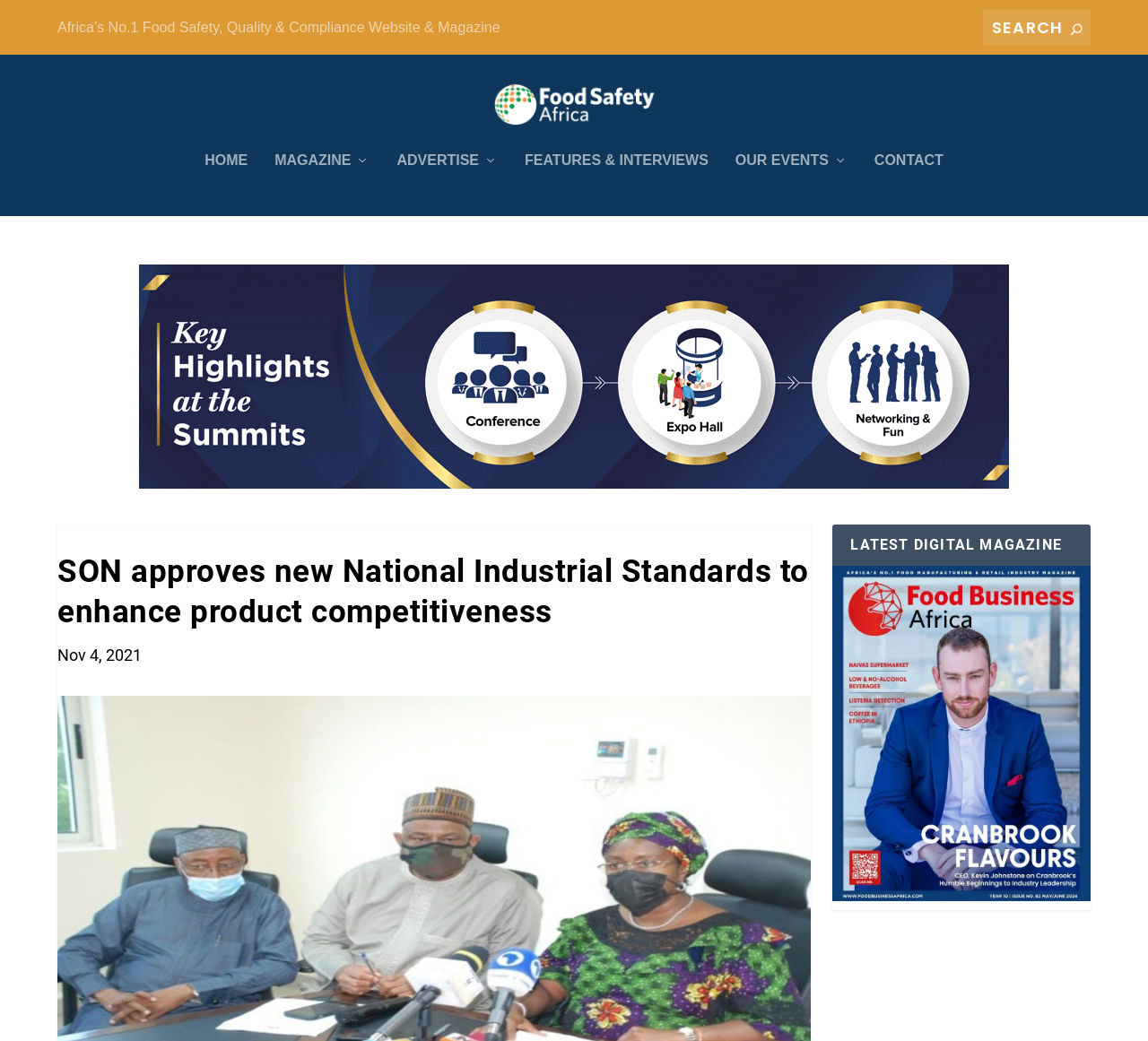What is the name of the magazine?
Examine the screenshot and reply with a single word or phrase.

Food Safety Africa Magazine